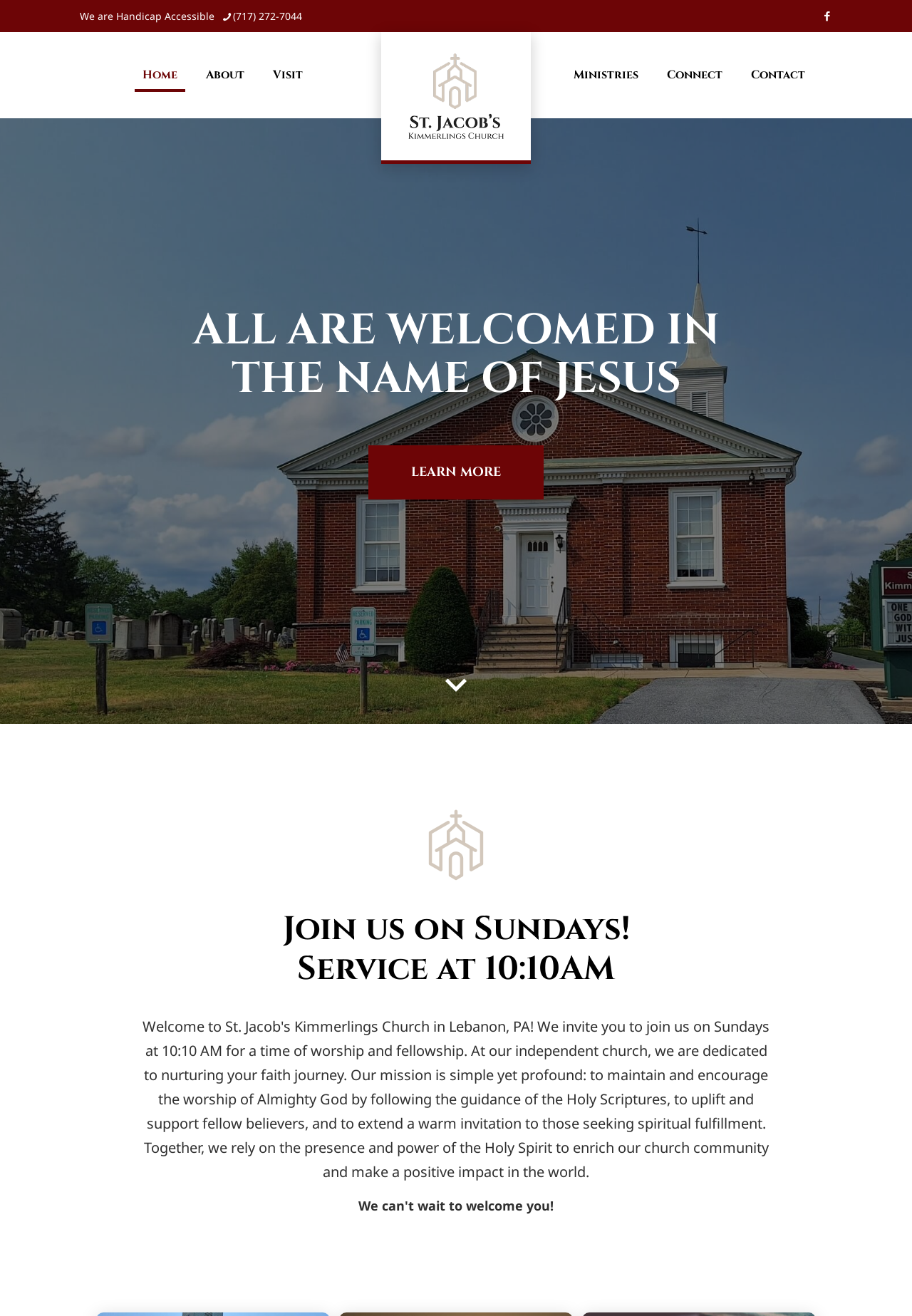Locate the bounding box coordinates of the UI element described by: "LEARN MORE". Provide the coordinates as four float numbers between 0 and 1, formatted as [left, top, right, bottom].

[0.404, 0.338, 0.596, 0.38]